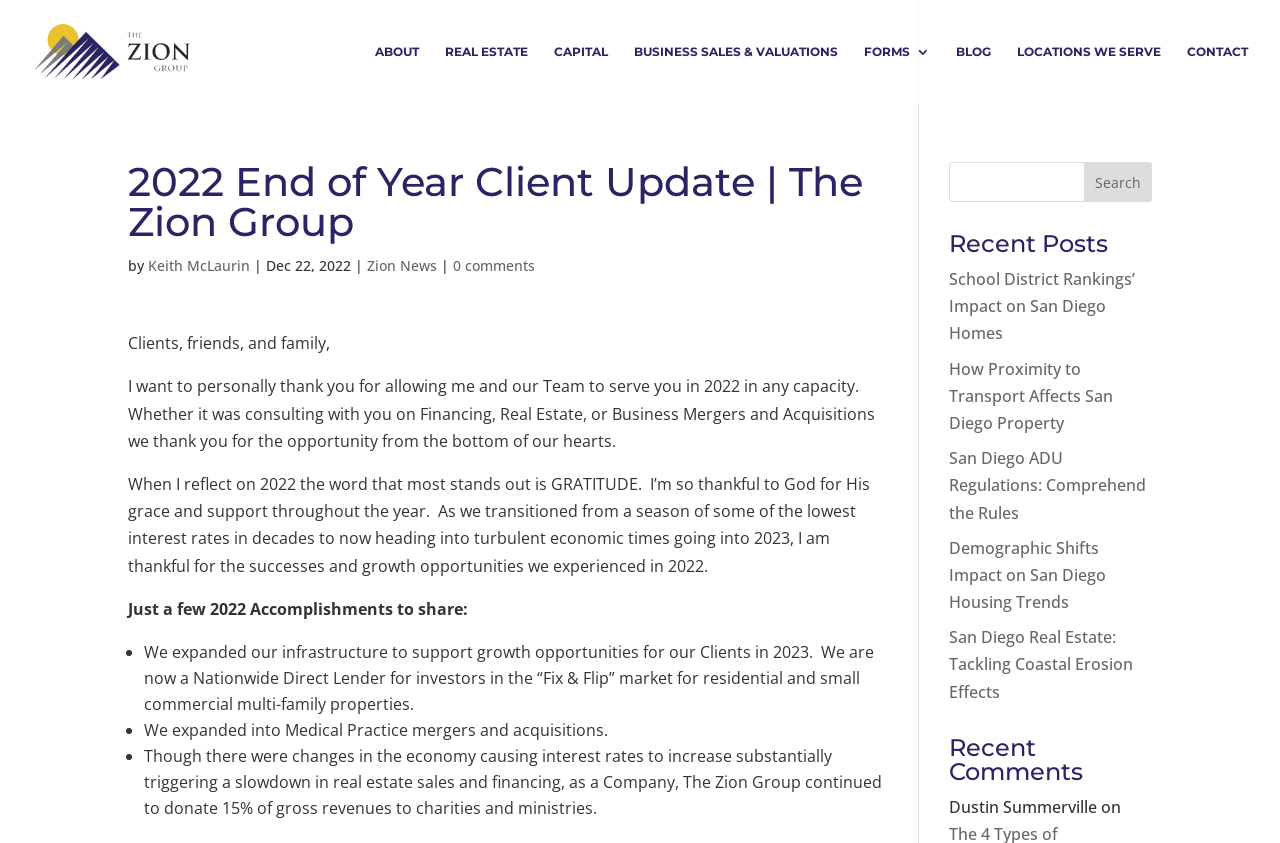Locate the bounding box coordinates of the area to click to fulfill this instruction: "Click on the 'ABOUT' link". The bounding box should be presented as four float numbers between 0 and 1, in the order [left, top, right, bottom].

[0.293, 0.053, 0.327, 0.123]